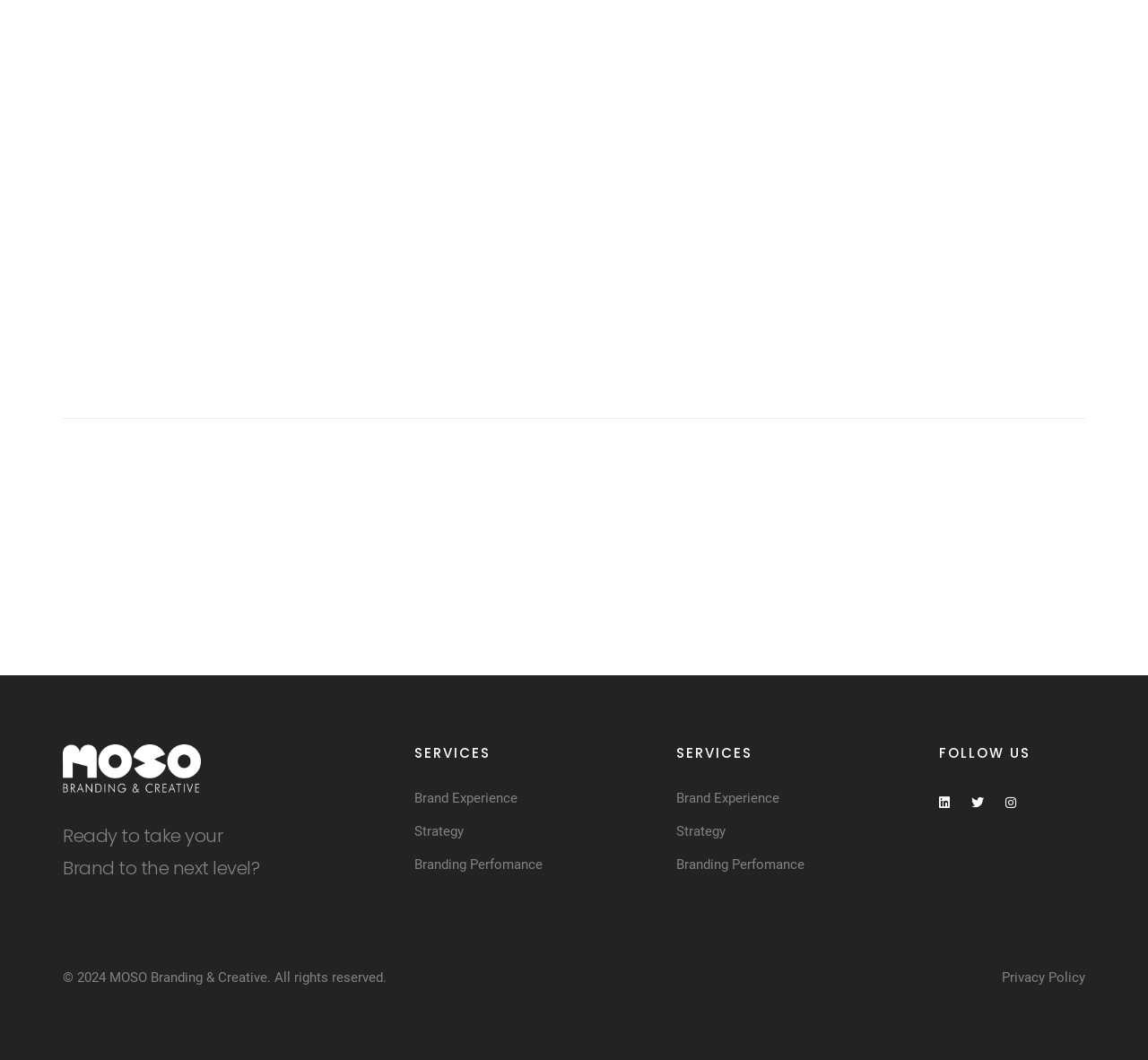Given the webpage screenshot, identify the bounding box of the UI element that matches this description: "Brand Experience".

[0.361, 0.746, 0.451, 0.761]